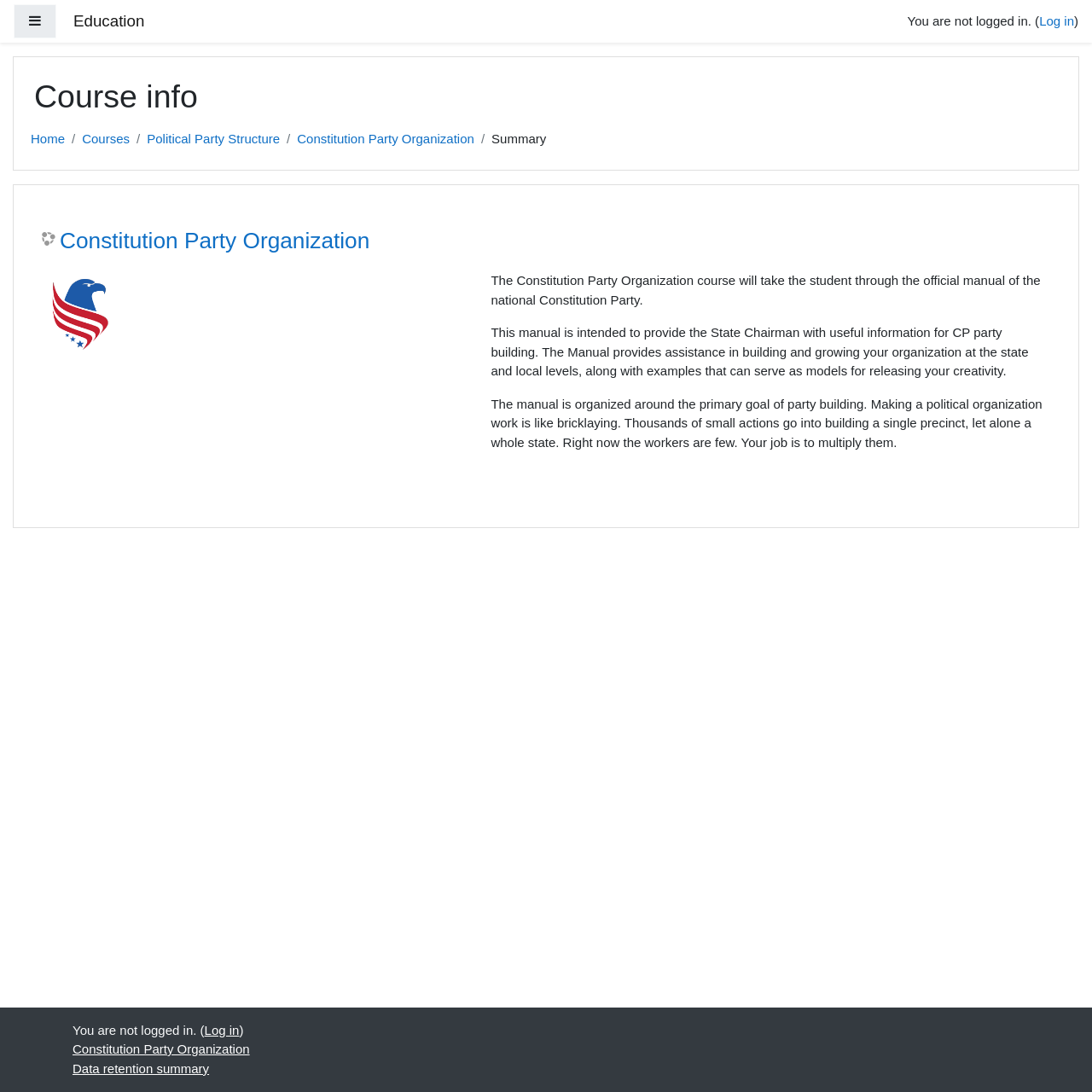Please specify the bounding box coordinates in the format (top-left x, top-left y, bottom-right x, bottom-right y), with values ranging from 0 to 1. Identify the bounding box for the UI component described as follows: Constitution Party Organization

[0.272, 0.119, 0.434, 0.136]